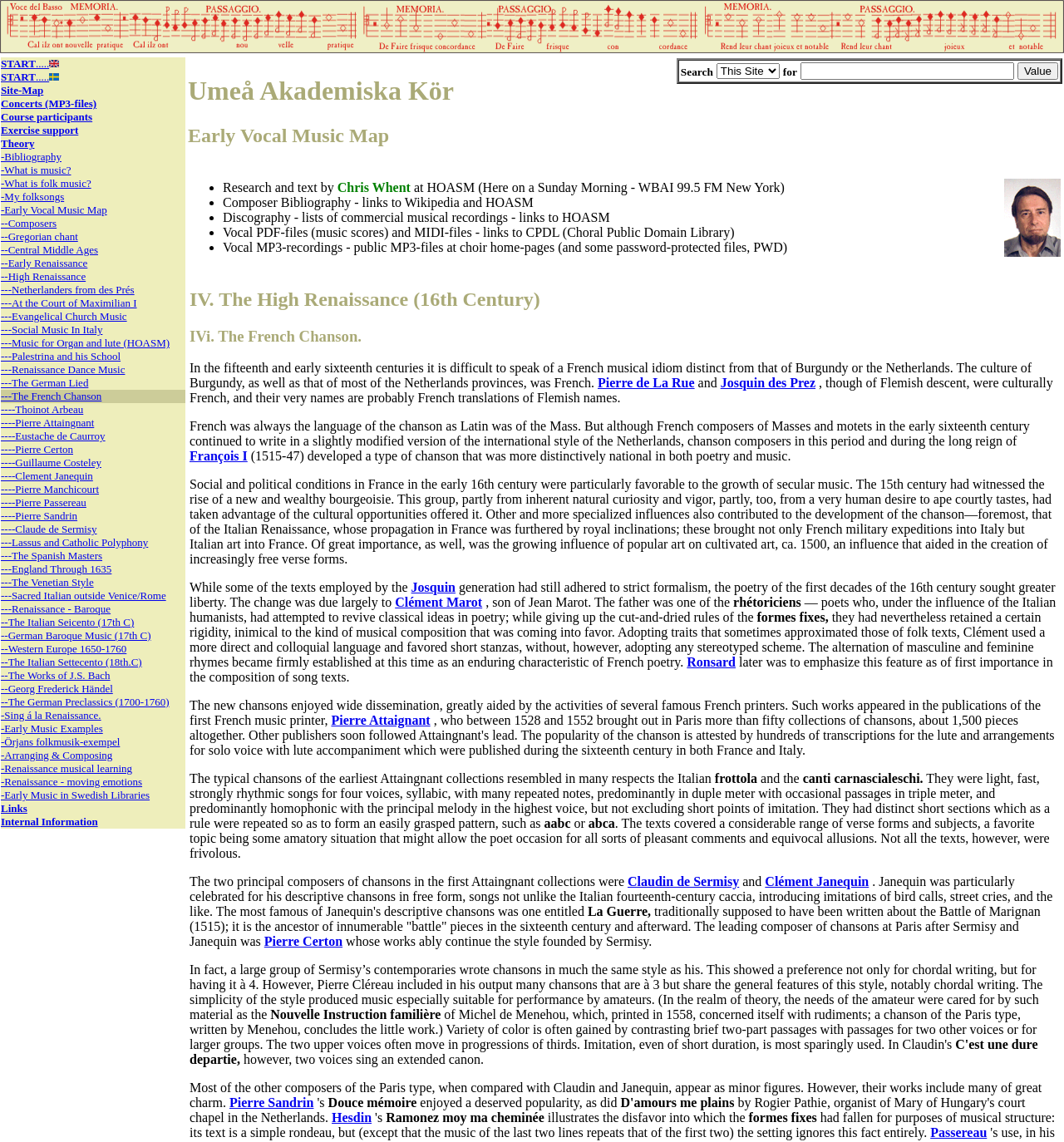Reply to the question below using a single word or brief phrase:
What is the text of the link in the 10th row?

Theory